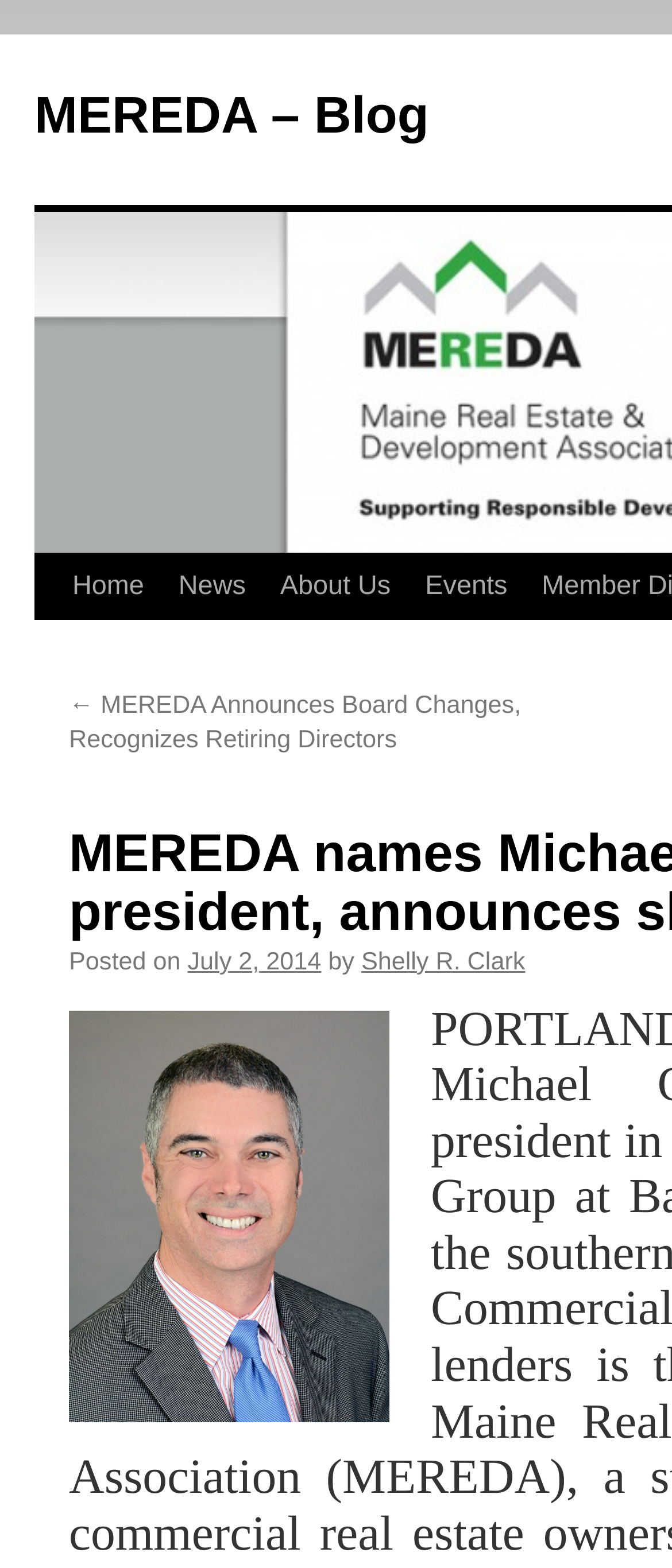Determine the bounding box coordinates of the UI element described by: "Events".

[0.545, 0.354, 0.699, 0.395]